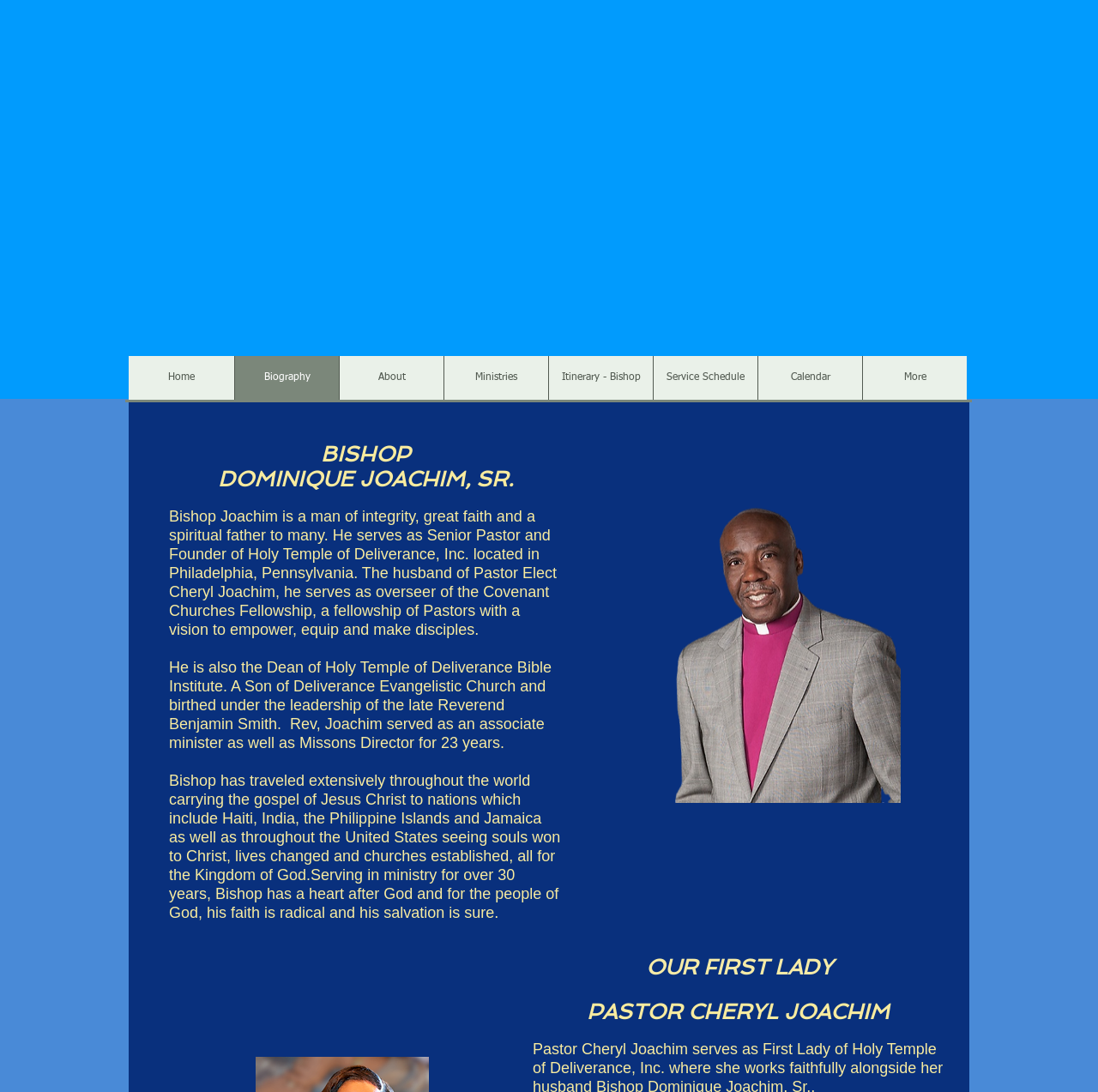What is the name of the bishop's wife?
Look at the image and provide a detailed response to the question.

The name of the bishop's wife can be found in the heading 'OUR FIRST LADY' and 'PASTOR CHERYL JOACHIM' which is located at the bottom of the webpage.